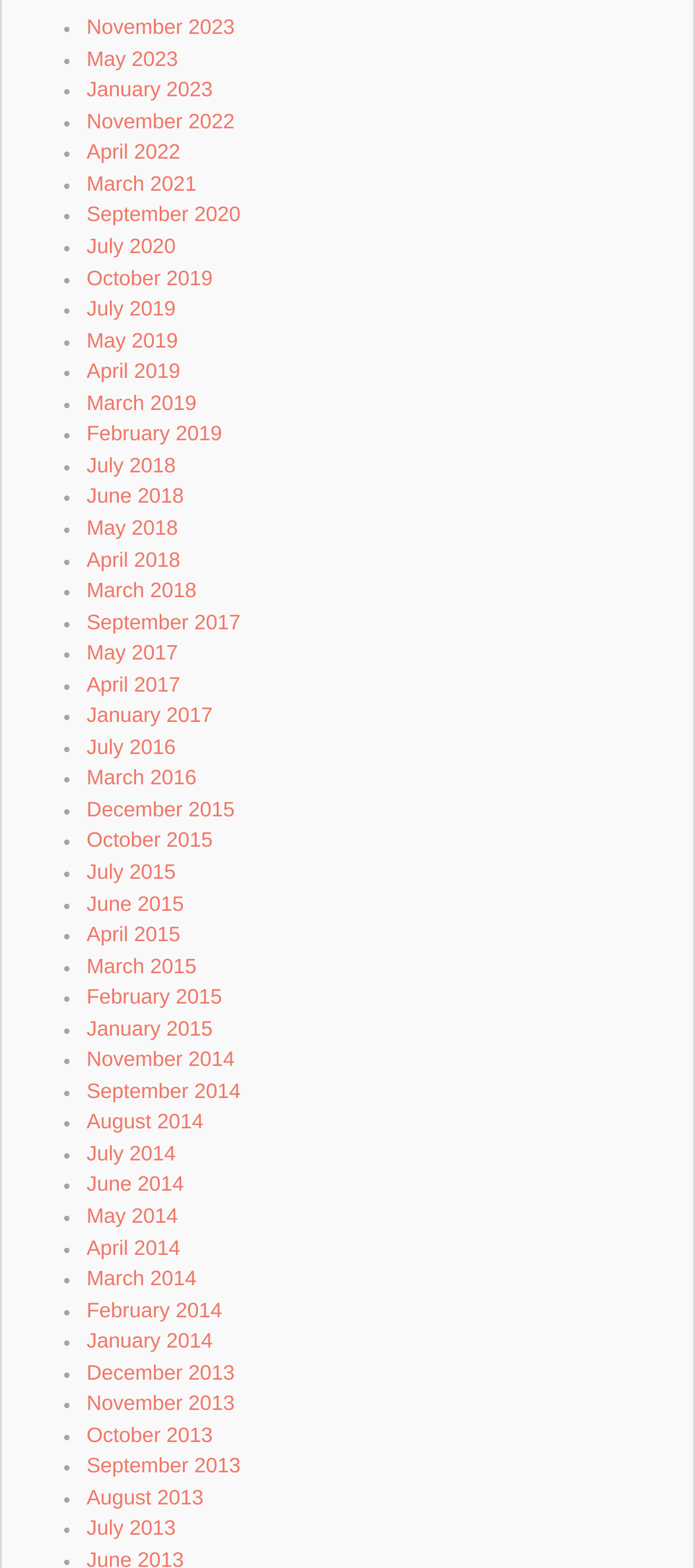Are the months listed in chronological order?
Please give a detailed and elaborate answer to the question.

I examined the list of links and found that the months are not listed in chronological order. The most recent months are at the top, and the oldest months are at the bottom.